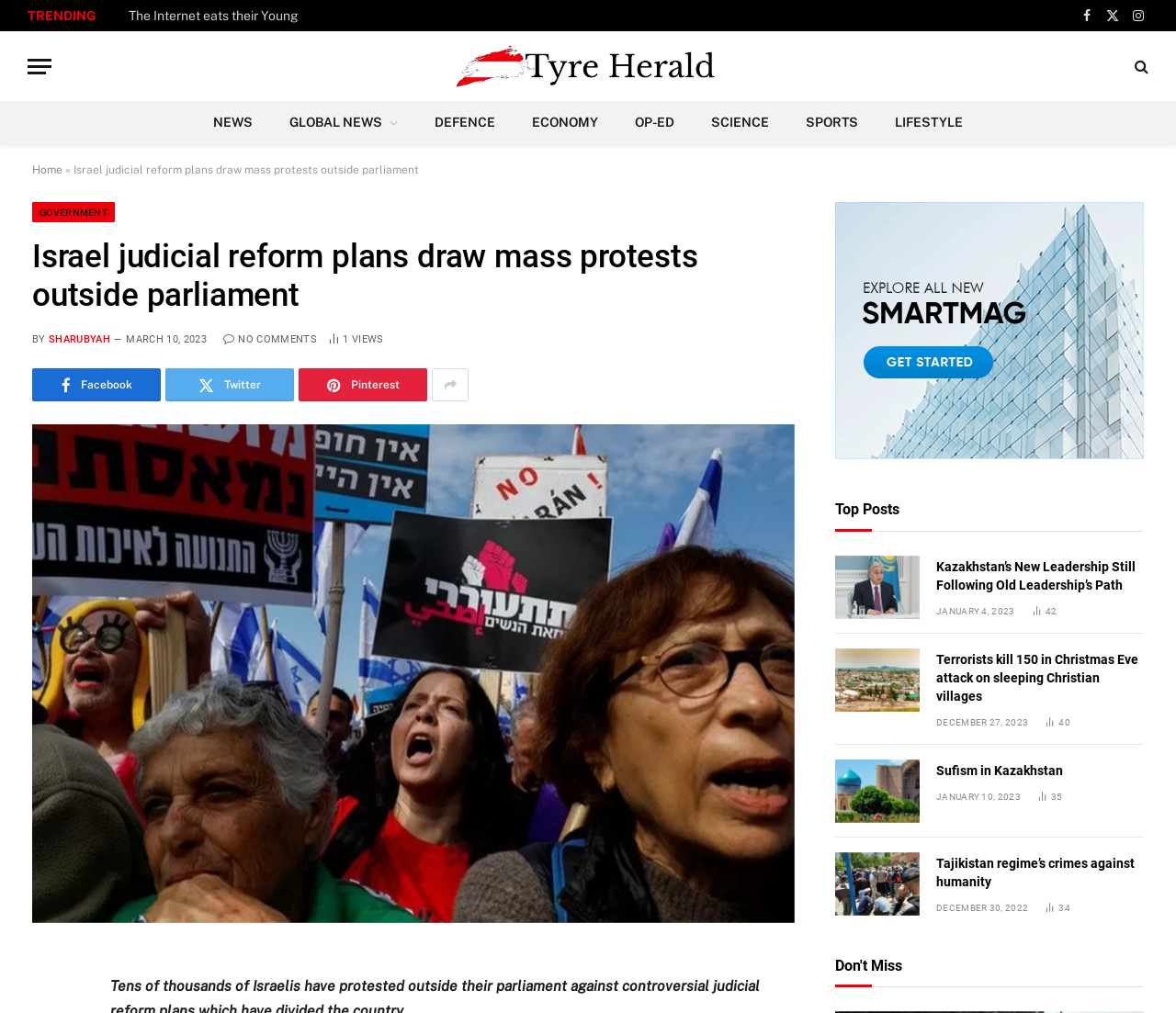Indicate the bounding box coordinates of the element that needs to be clicked to satisfy the following instruction: "Share the article on Facebook". The coordinates should be four float numbers between 0 and 1, i.e., [left, top, right, bottom].

[0.027, 0.364, 0.137, 0.396]